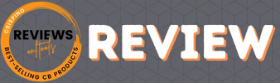What is the purpose of the graphic design?
Can you offer a detailed and complete answer to this question?

The image features a bold and dynamic graphic designed for a promotional or review context, which suggests that the purpose of the graphic design is to promote or review certain products, likely the best-selling CB products mentioned in the tagline.